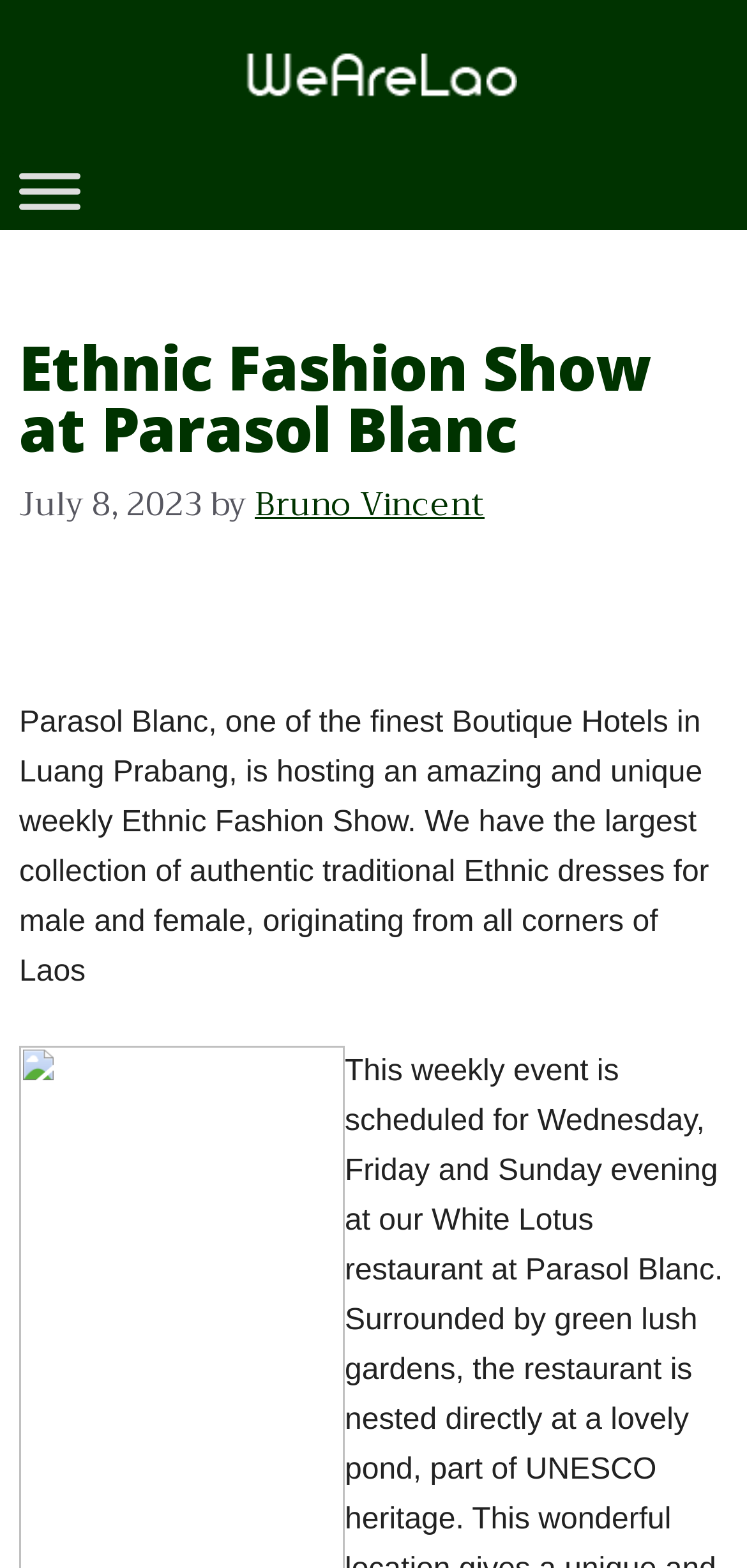What type of dresses are showcased in the Ethnic Fashion Show?
Please provide a single word or phrase based on the screenshot.

Authentic traditional Ethnic dresses